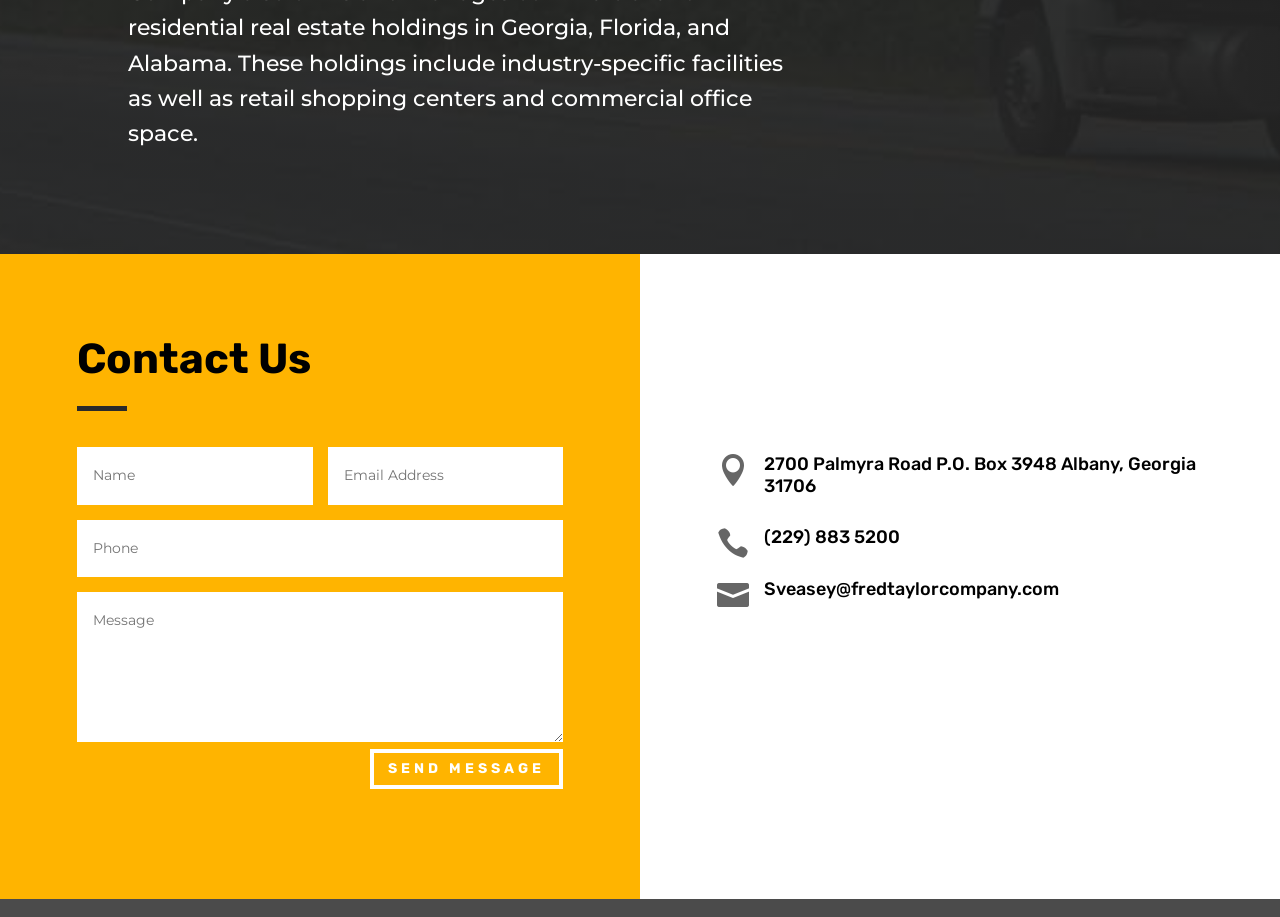Can you find the bounding box coordinates for the element to click on to achieve the instruction: "Enter your name"?

[0.06, 0.488, 0.244, 0.55]